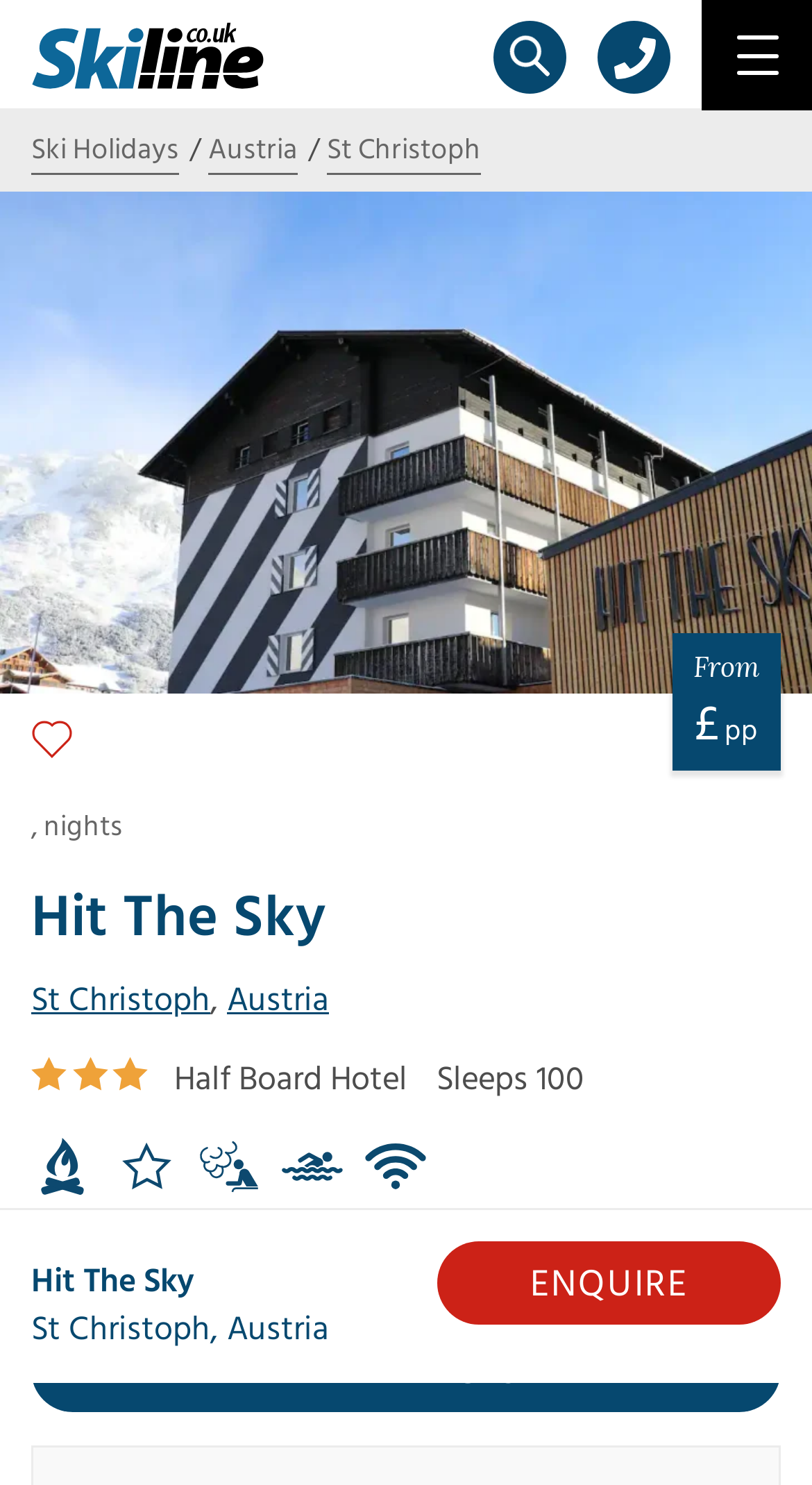Respond with a single word or phrase:
What is the location of the hotel?

St Christoph, Austria